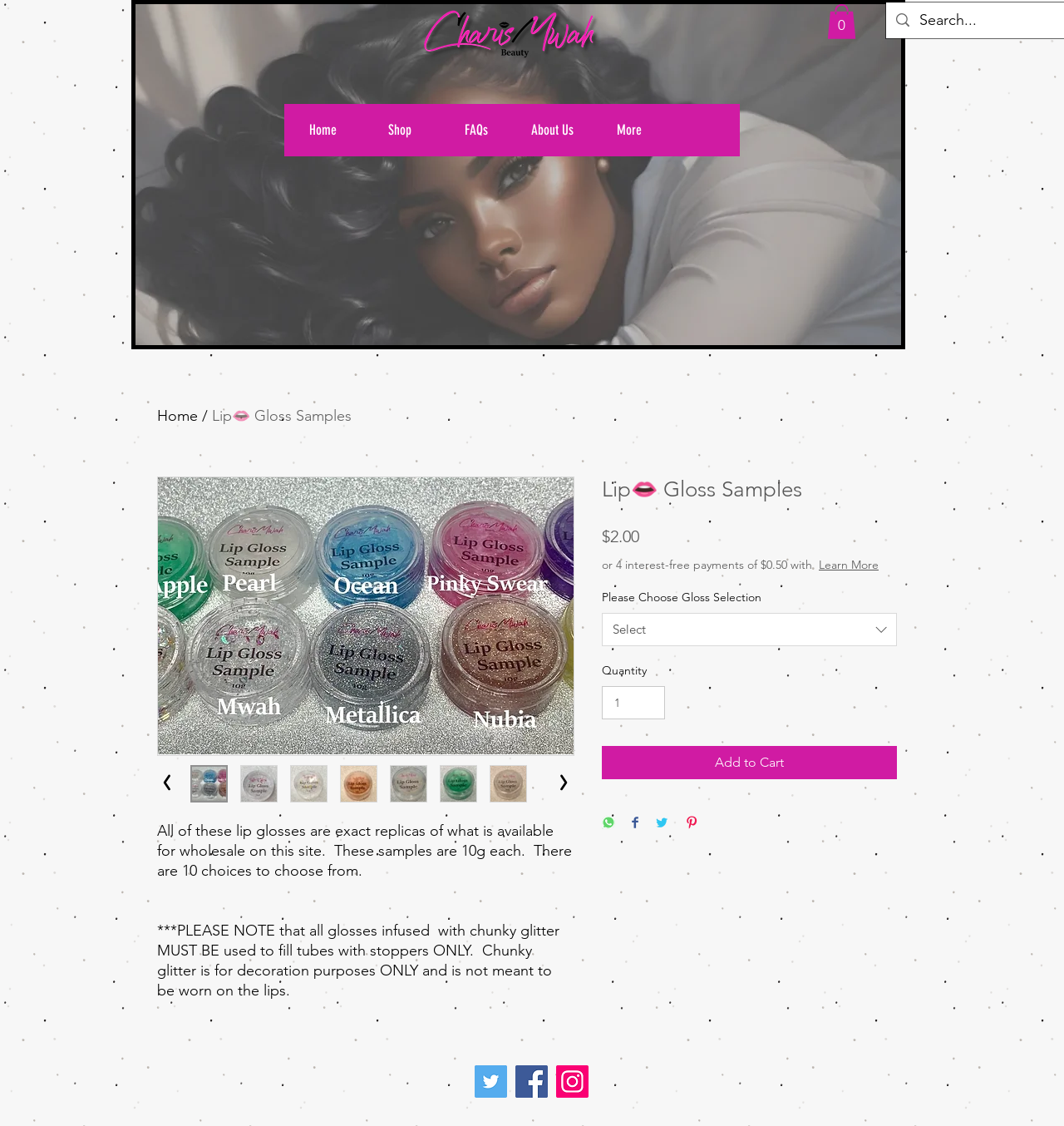Offer a detailed account of what is visible on the webpage.

This webpage is about Lip Gloss Samples from CharisMwah Beauty. At the top, there is a logo image of CharisMwah Beauty, followed by a navigation menu with links to Home, Shop, FAQs, About Us, and More. 

Below the navigation menu, there is a main section that takes up most of the page. It starts with a heading "Lip Gloss Samples" and an image related to lip gloss. 

The main section is divided into two parts. The left part has a paragraph of text describing the lip gloss samples, including their weight, choices, and a note about chunky glitter. Below the text, there is a price section with the price "$2.00" and an option for interest-free payments. 

The right part of the main section has a series of buttons, each representing a different lip gloss sample. There are 10 buttons in total, each with an image of the corresponding lip gloss sample. 

Below the buttons, there is a section to choose the gloss selection, with a dropdown listbox and a quantity spin button. 

Finally, there are buttons to add the selected lip gloss to the cart, share on WhatsApp, Facebook, Twitter, or Pinterest. 

At the very bottom of the page, there is a social bar with links to Twitter, Facebook, and Instagram.